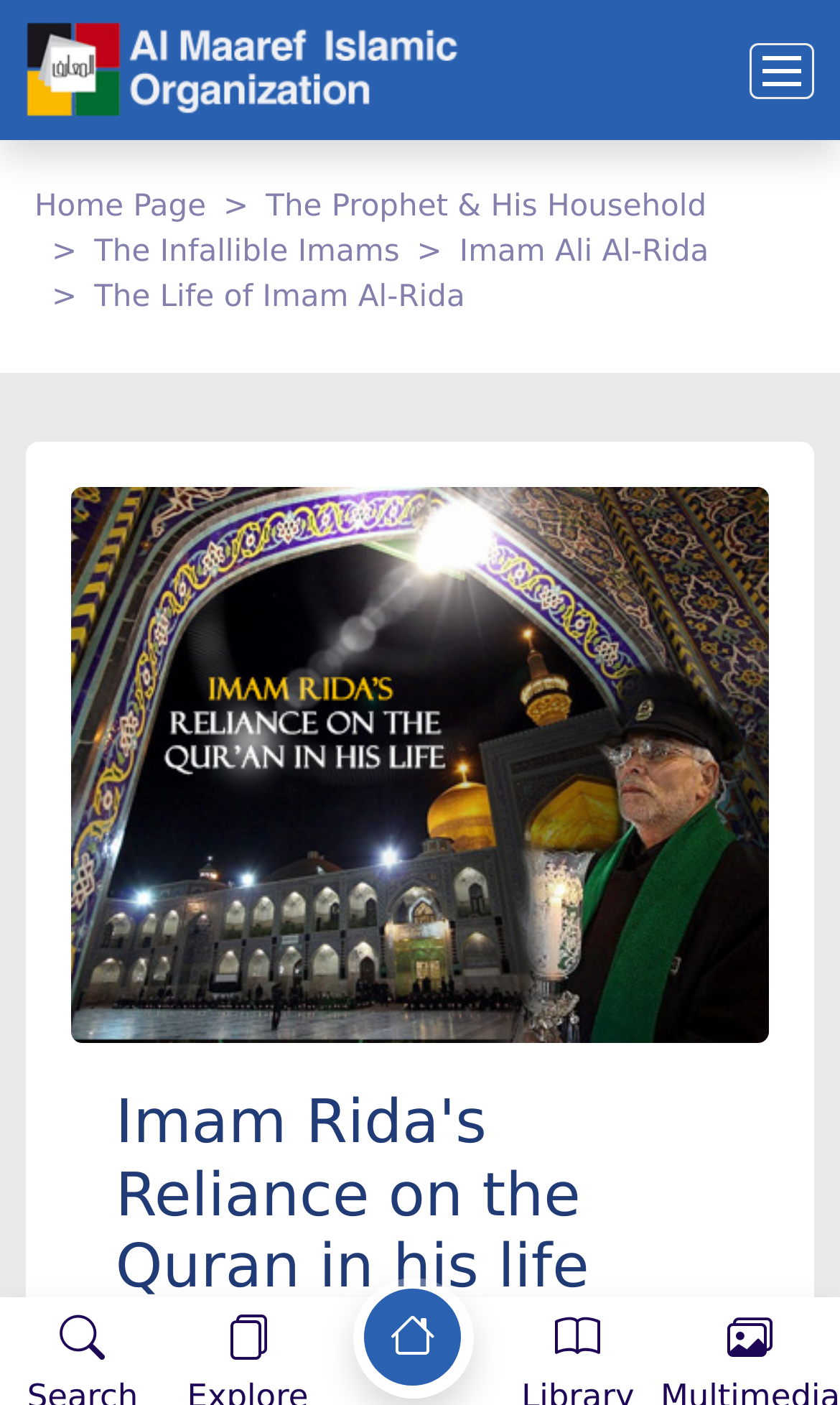Produce an extensive caption that describes everything on the webpage.

The webpage is about Al-Maaref, an Islamic organization, and specifically focuses on Imam Rida's reliance on the Quran in his life. At the top left, there is a link to the homepage. Next to it, there is a navigation breadcrumb with links to various sections, including "The Prophet & His Household", "The Infallible Imams", "Imam Ali Al-Rida", and "The Life of Imam Al-Rida". 

Below the navigation breadcrumb, there is a prominent link and an image with the same title "Imam Rida's Reliance on the Quran in his life", which takes up most of the screen. 

Towards the bottom of the page, there are two headings, one with the same title as the link and image, and another with the title "The Life of Imam Al-Rida". 

At the bottom right, there is a link with an icon, and below it, there are two static text elements, one saying "Add to Home screen" and another explaining that the app can be installed on the home screen. Next to these texts, there are two buttons, "CANCEL" and "ADD".